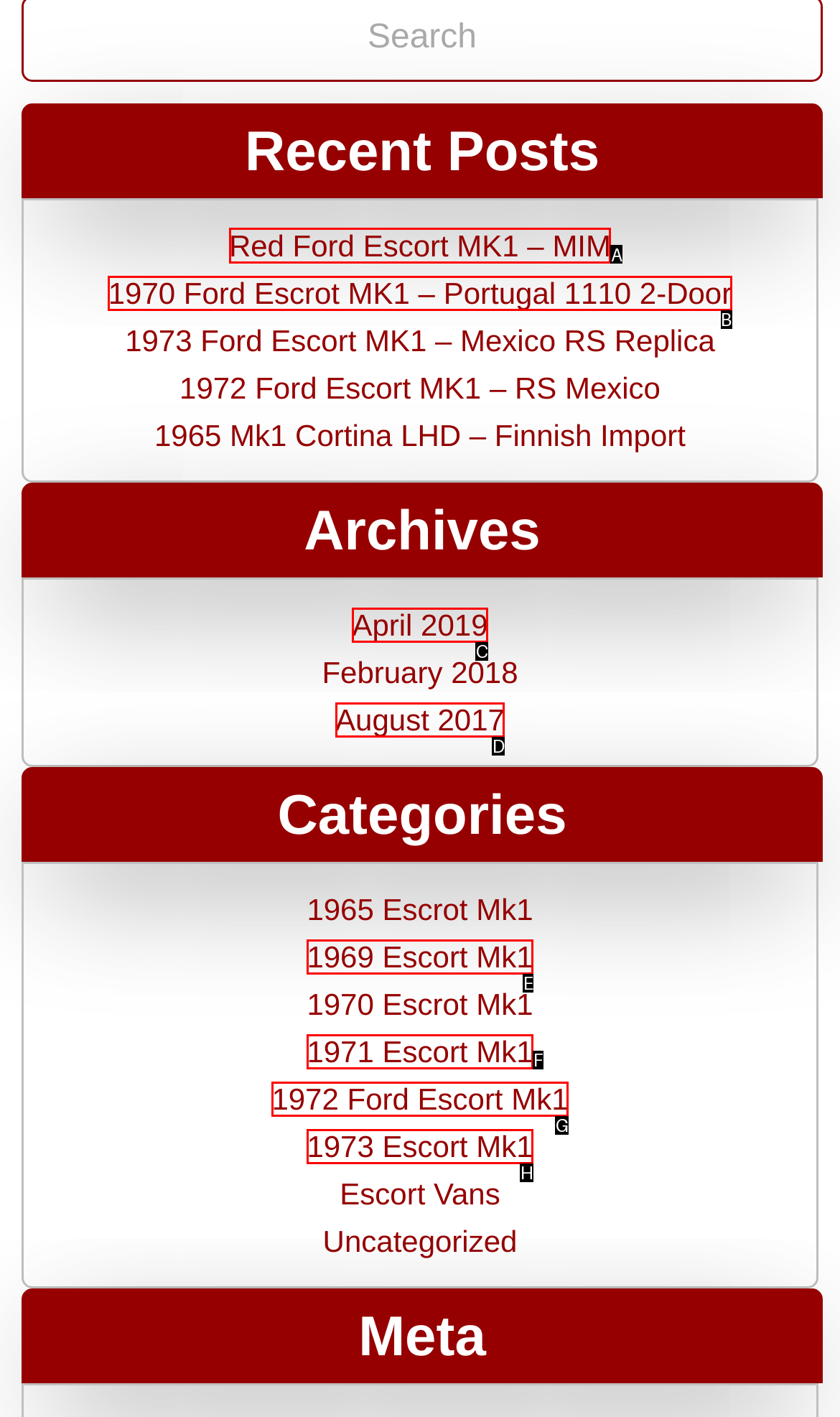Please identify the correct UI element to click for the task: View recent post 'Red Ford Escort MK1 – MIM' Respond with the letter of the appropriate option.

A